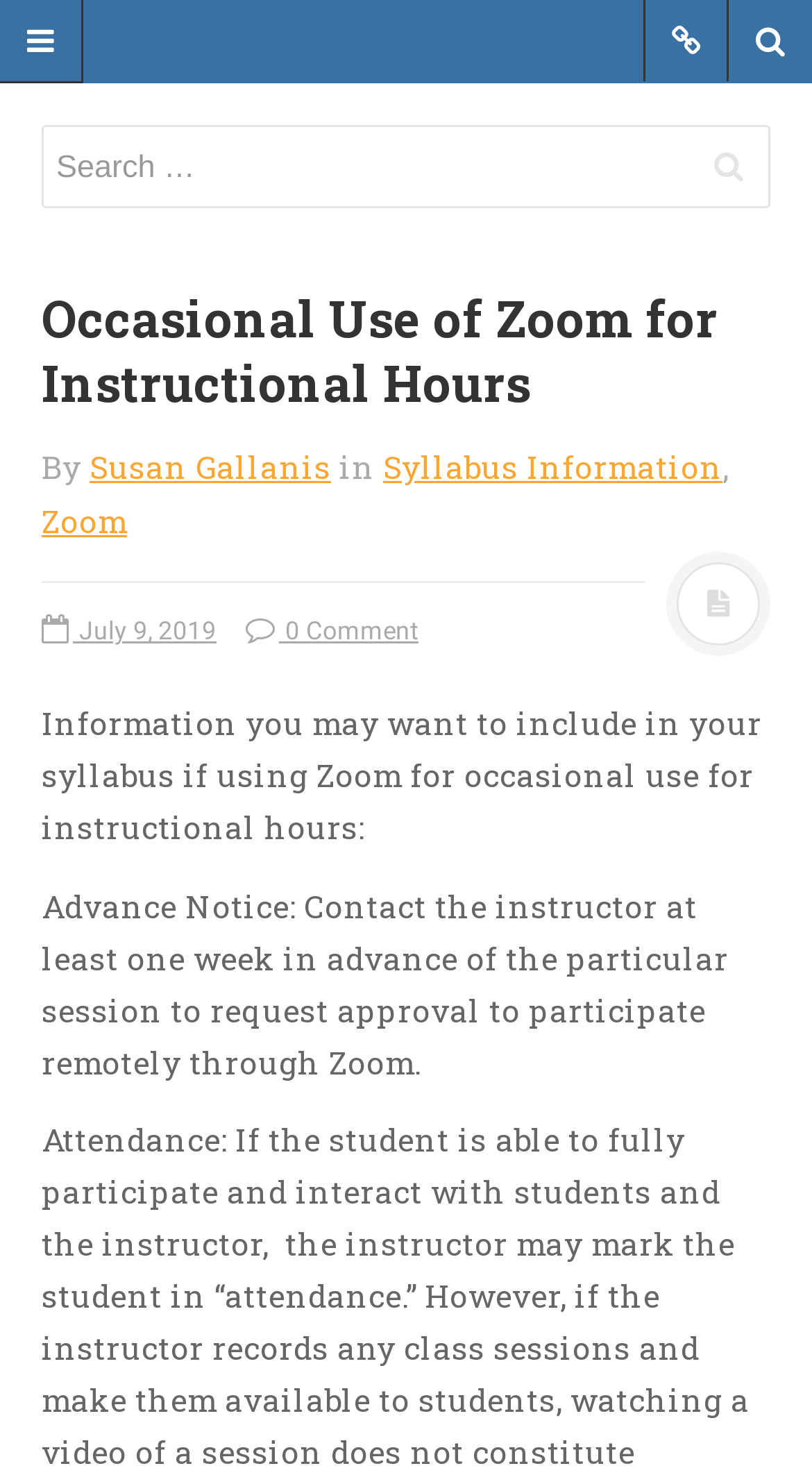Can you specify the bounding box coordinates of the area that needs to be clicked to fulfill the following instruction: "Visit CELT website"?

[0.051, 0.028, 0.562, 0.189]